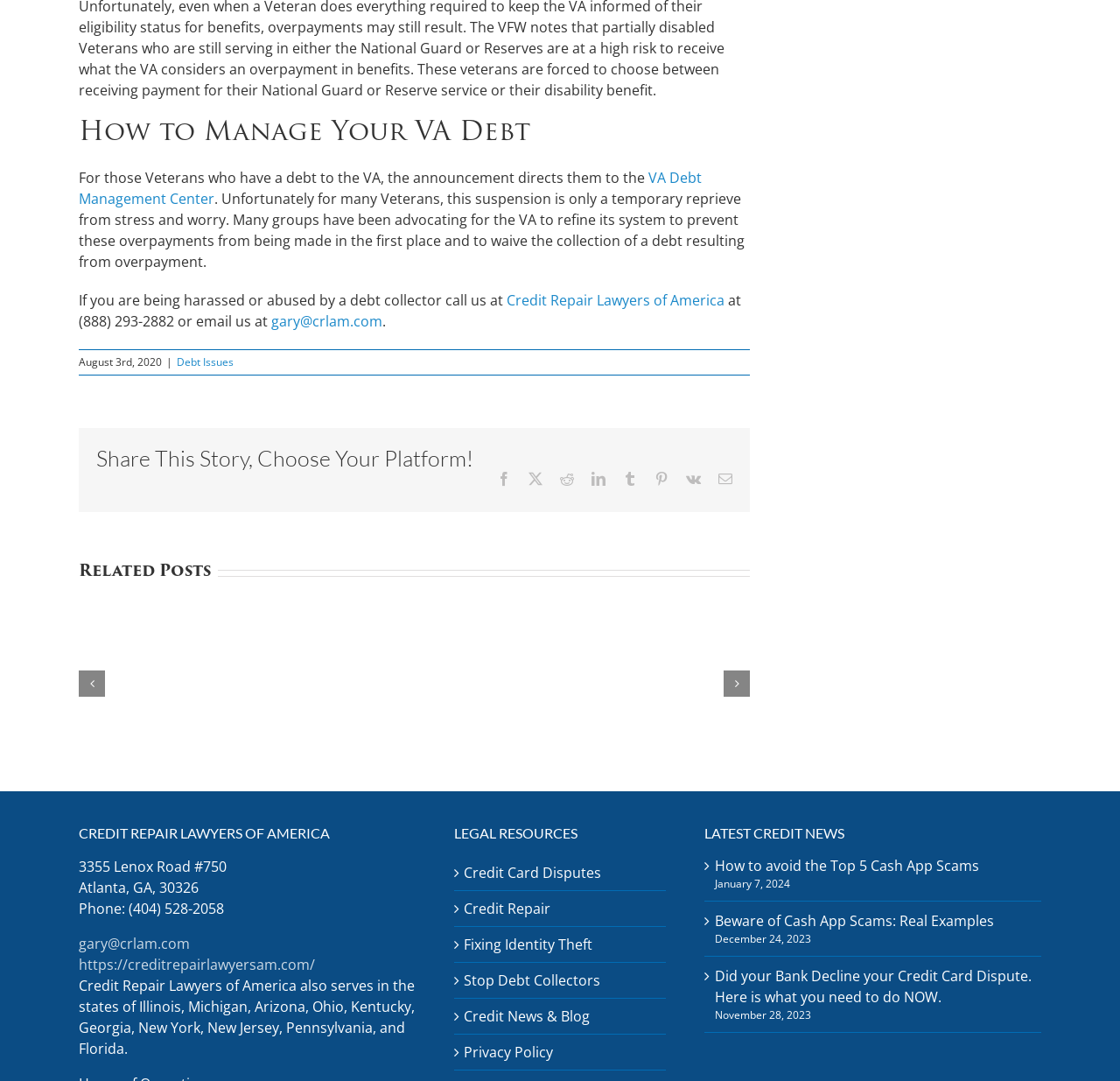Please identify the coordinates of the bounding box for the clickable region that will accomplish this instruction: "Visit Credit Repair Lawyers of America website".

[0.07, 0.883, 0.281, 0.901]